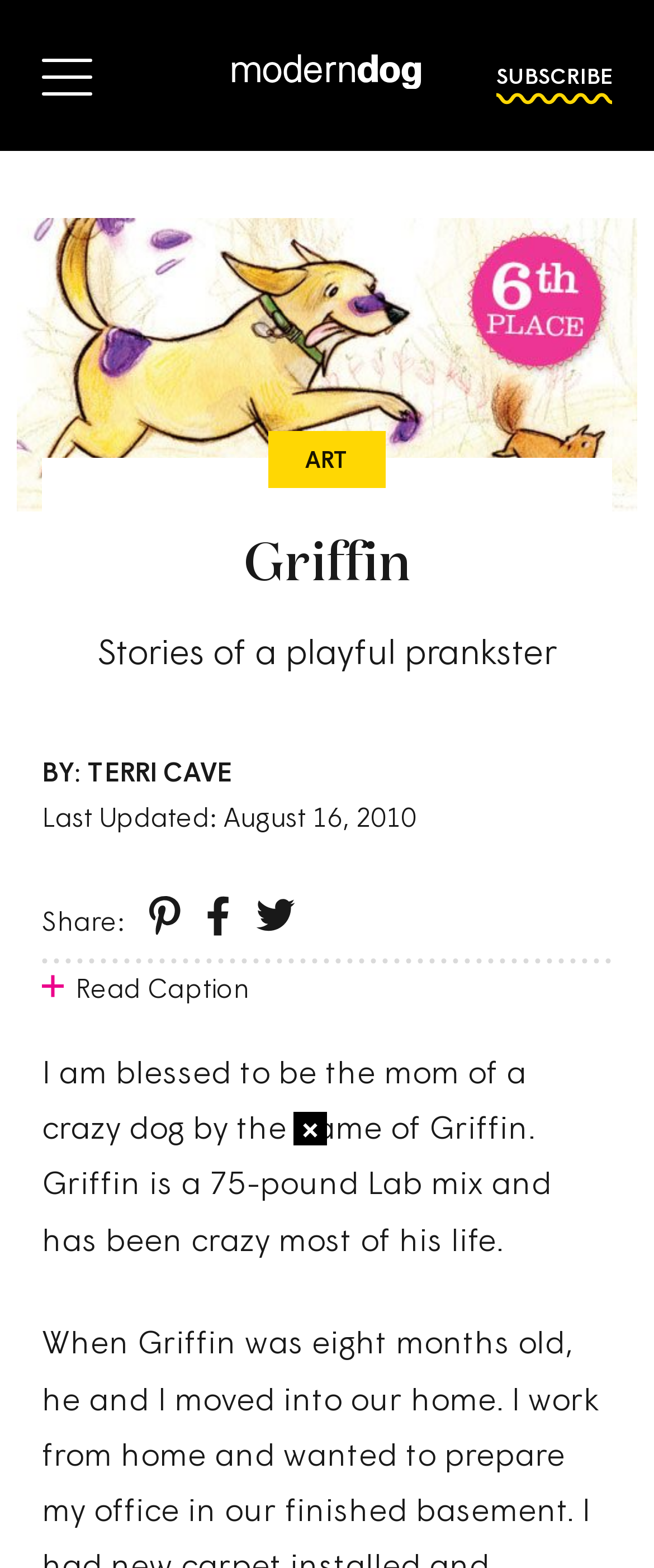What is the name of the dog?
Using the image as a reference, give a one-word or short phrase answer.

Griffin